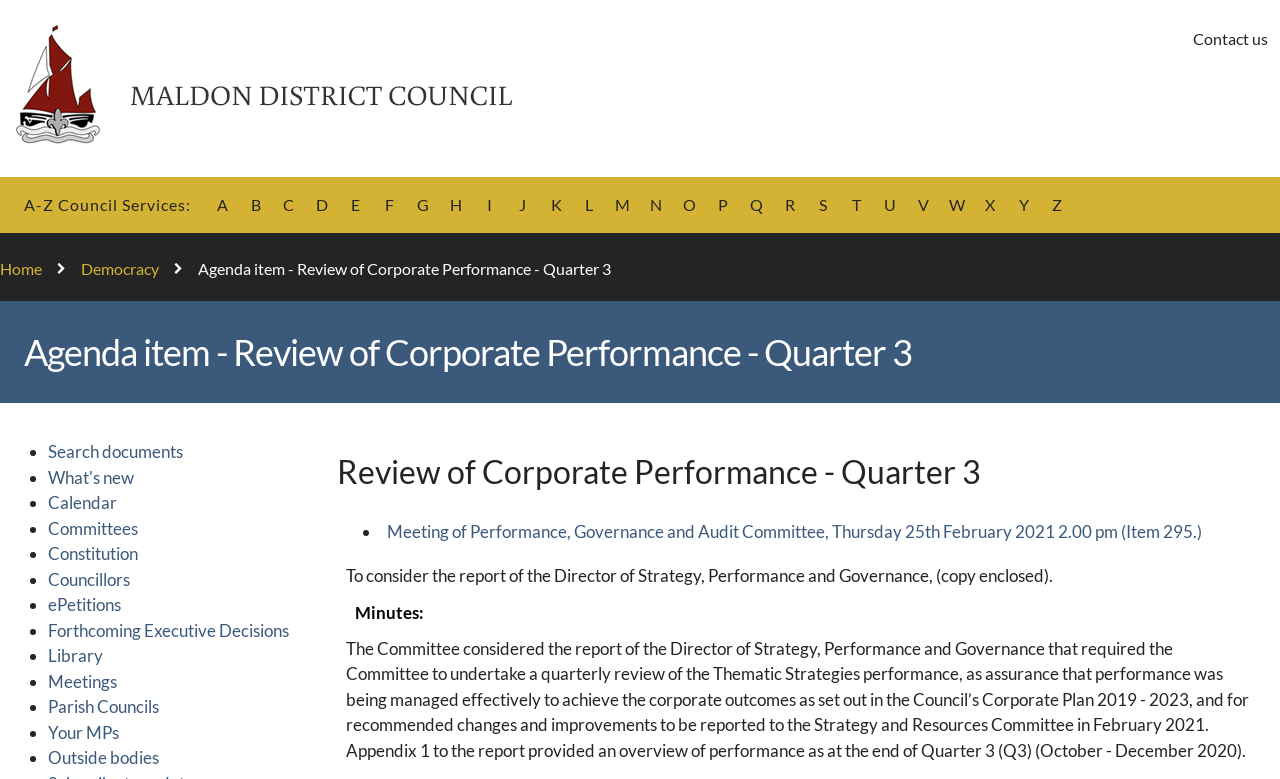Please find the bounding box coordinates of the element that you should click to achieve the following instruction: "Click on 'Contact us'". The coordinates should be presented as four float numbers between 0 and 1: [left, top, right, bottom].

[0.932, 0.035, 0.991, 0.065]